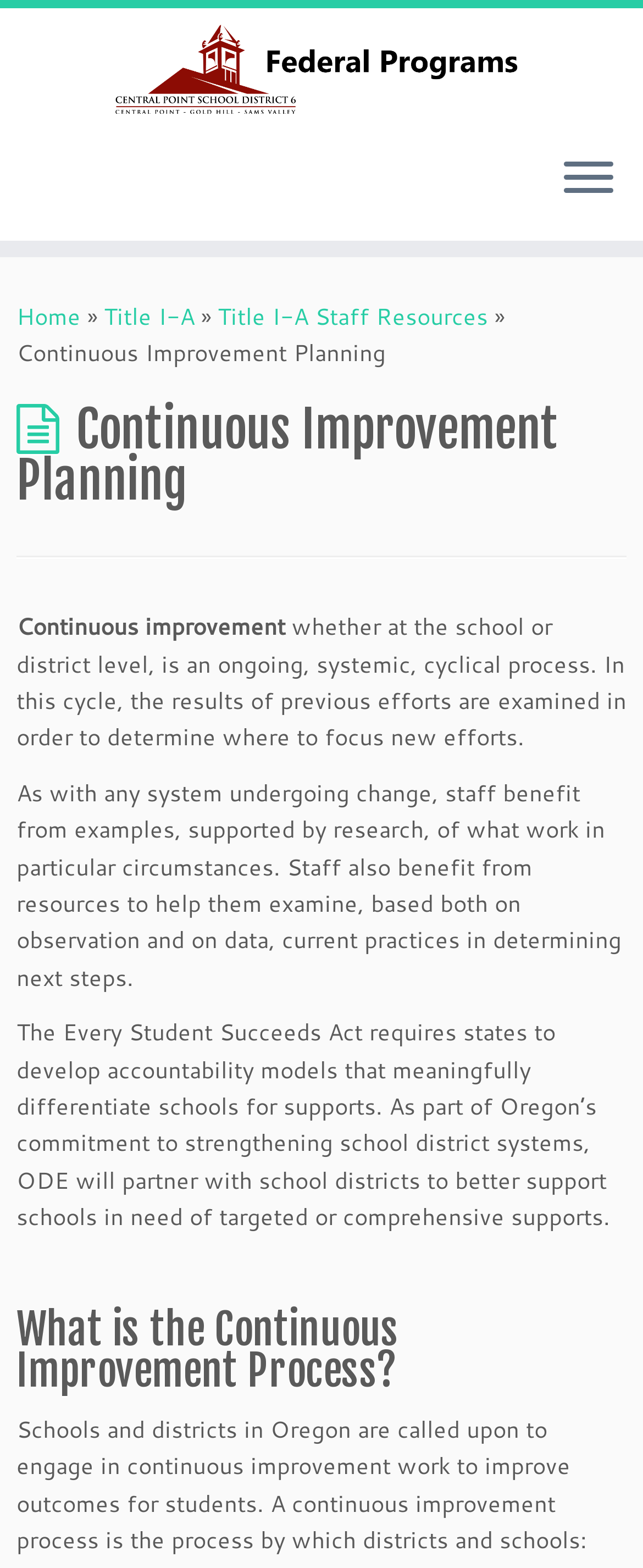Please provide a detailed answer to the question below based on the screenshot: 
What is the focus of continuous improvement planning?

The webpage states that continuous improvement planning can occur at either the school or district level, and is an ongoing, systemic, cyclical process that examines the results of previous efforts to determine where to focus new efforts.